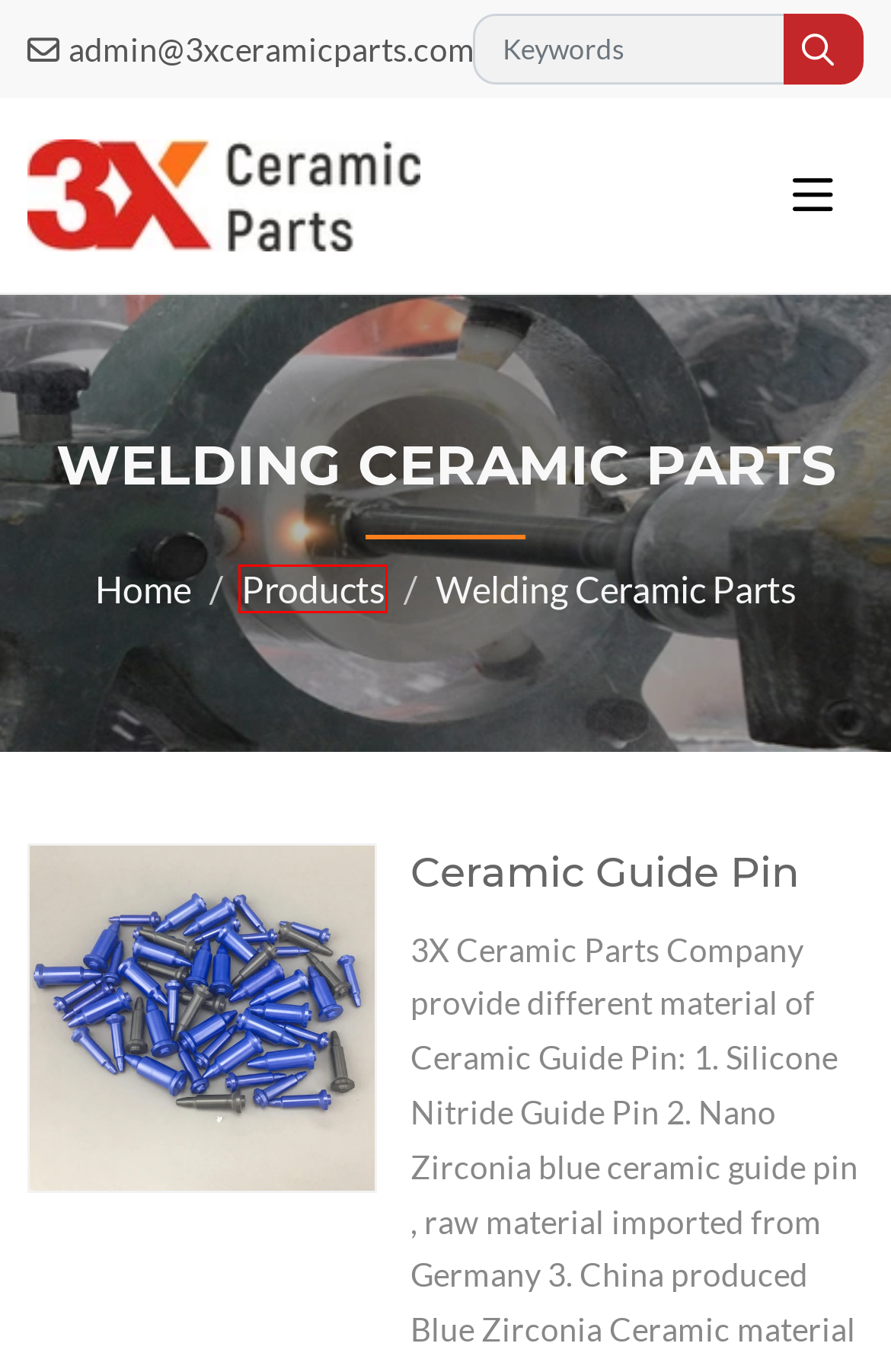You are provided a screenshot of a webpage featuring a red bounding box around a UI element. Choose the webpage description that most accurately represents the new webpage after clicking the element within the red bounding box. Here are the candidates:
A. White Zirconia  Ceramic Welding Pin - 3X Ceramic Parts
B. Industrial Ceramic Components Customized Machining & Manufacturer - 3X Ceramic Parts
C. Ceramic Welding / Guide Pin - 3X Ceramic Parts
D. Blue Zirconia Positioning Pin - 3X Ceramic Parts
E. Alumina Ceramic Parts Machining Manufacturer - 3X Ceramic Parts
F. Zirconia Ceramic Dowel Pin - 3X Ceramic Parts
G. Ceramic Component Products - 3X Ceramic Parts
H. Ceramic Piston Cylinder - 3X Ceramic Parts

G